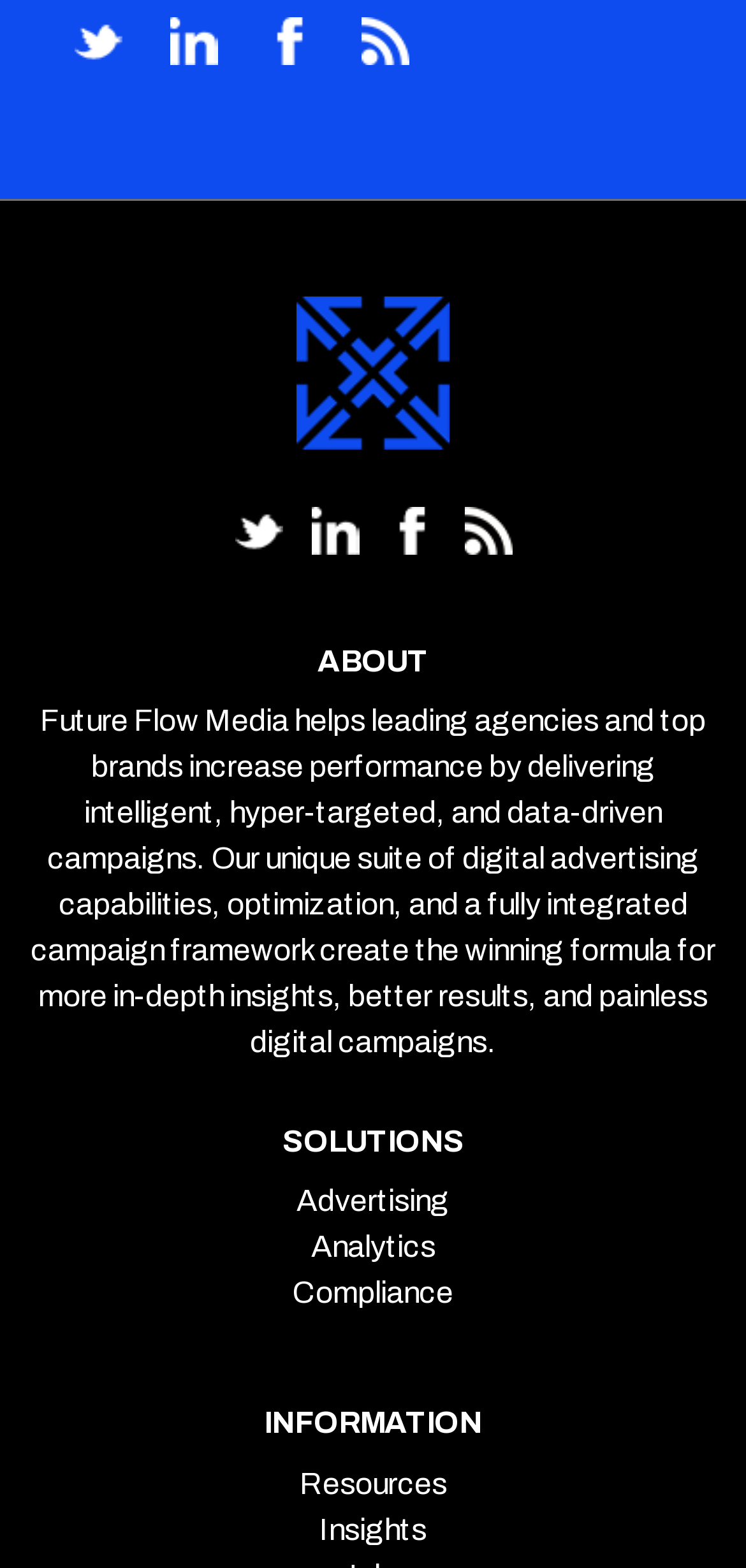Identify the bounding box of the UI element described as follows: "Compliance". Provide the coordinates as four float numbers in the range of 0 to 1 [left, top, right, bottom].

[0.392, 0.814, 0.608, 0.835]